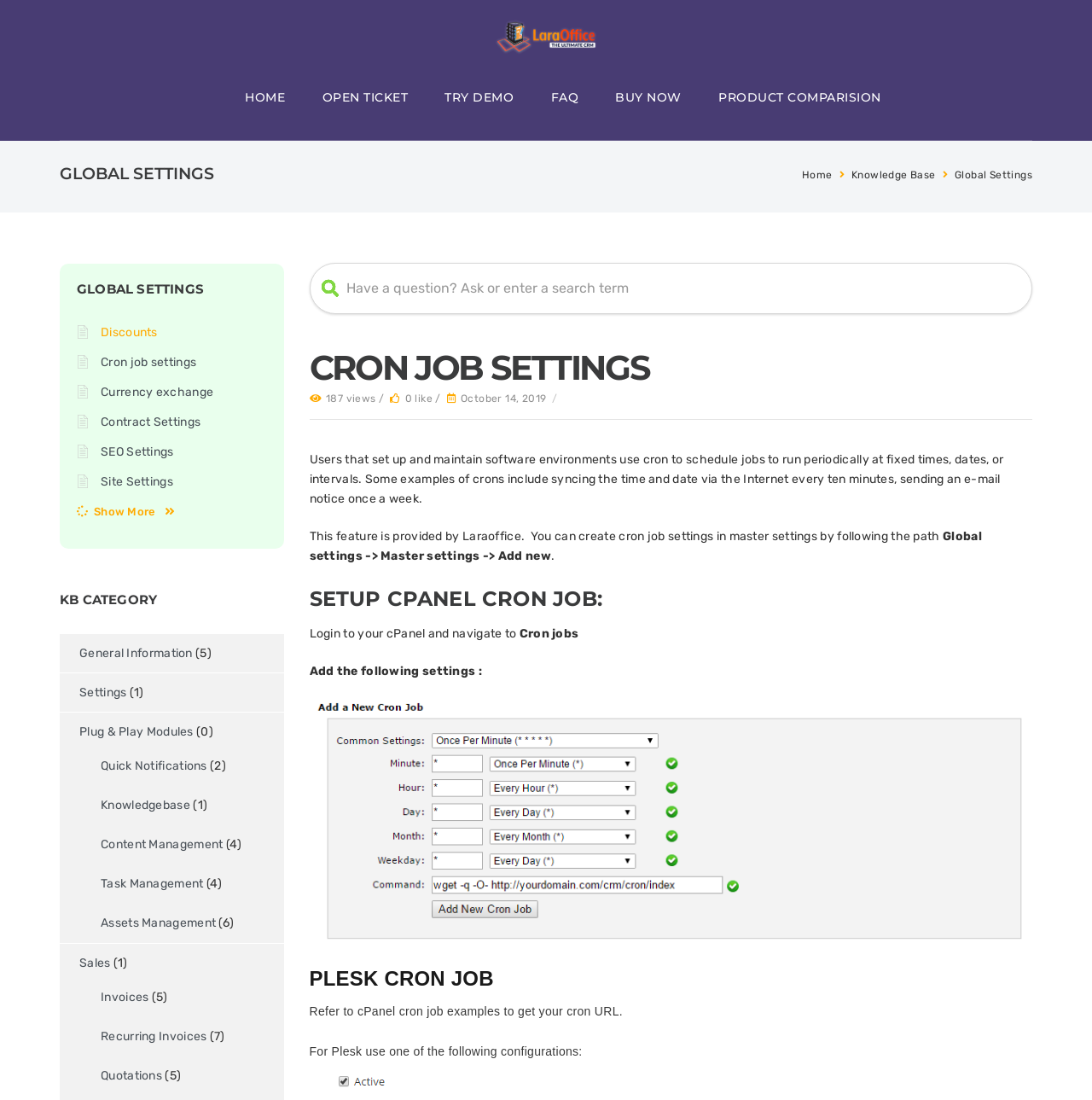Could you find the bounding box coordinates of the clickable area to complete this instruction: "Click on HOME"?

[0.224, 0.081, 0.261, 0.095]